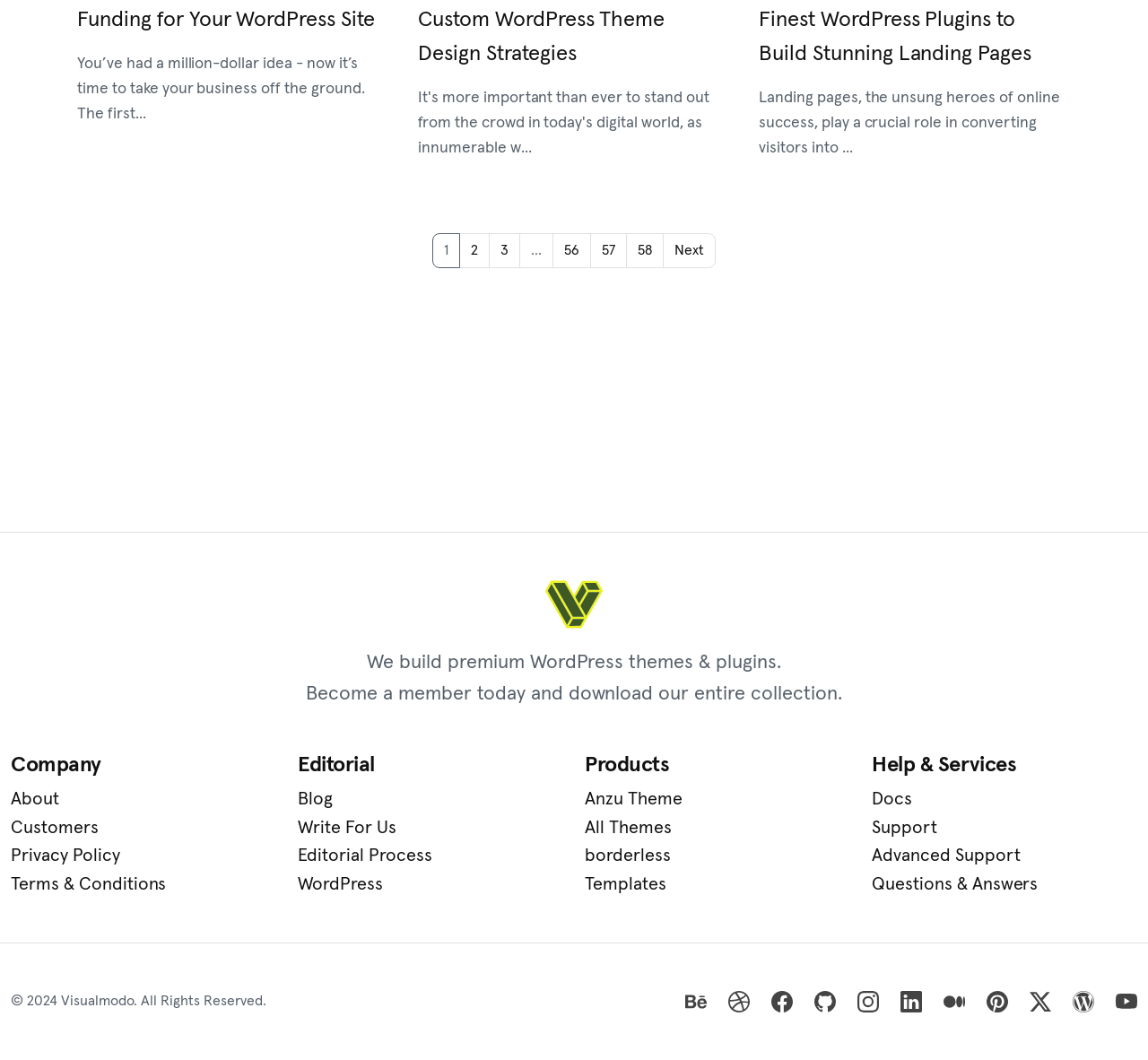Provide the bounding box coordinates of the UI element that matches the description: "alt="The Ultimate Managed Hosting Platform"".

[0.383, 0.347, 0.617, 0.366]